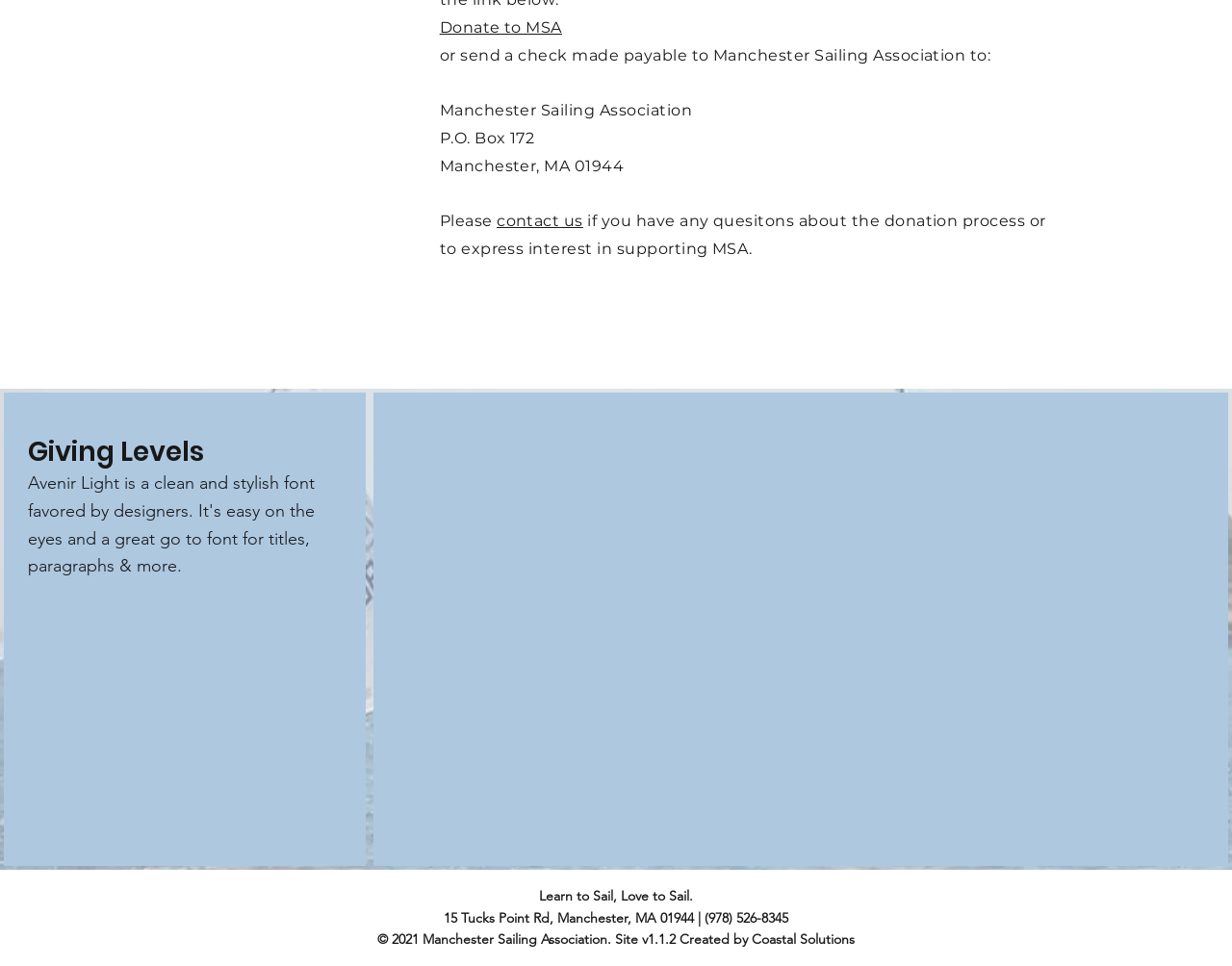Provide the bounding box coordinates of the UI element this sentence describes: "Donate to MSA".

[0.357, 0.019, 0.456, 0.038]